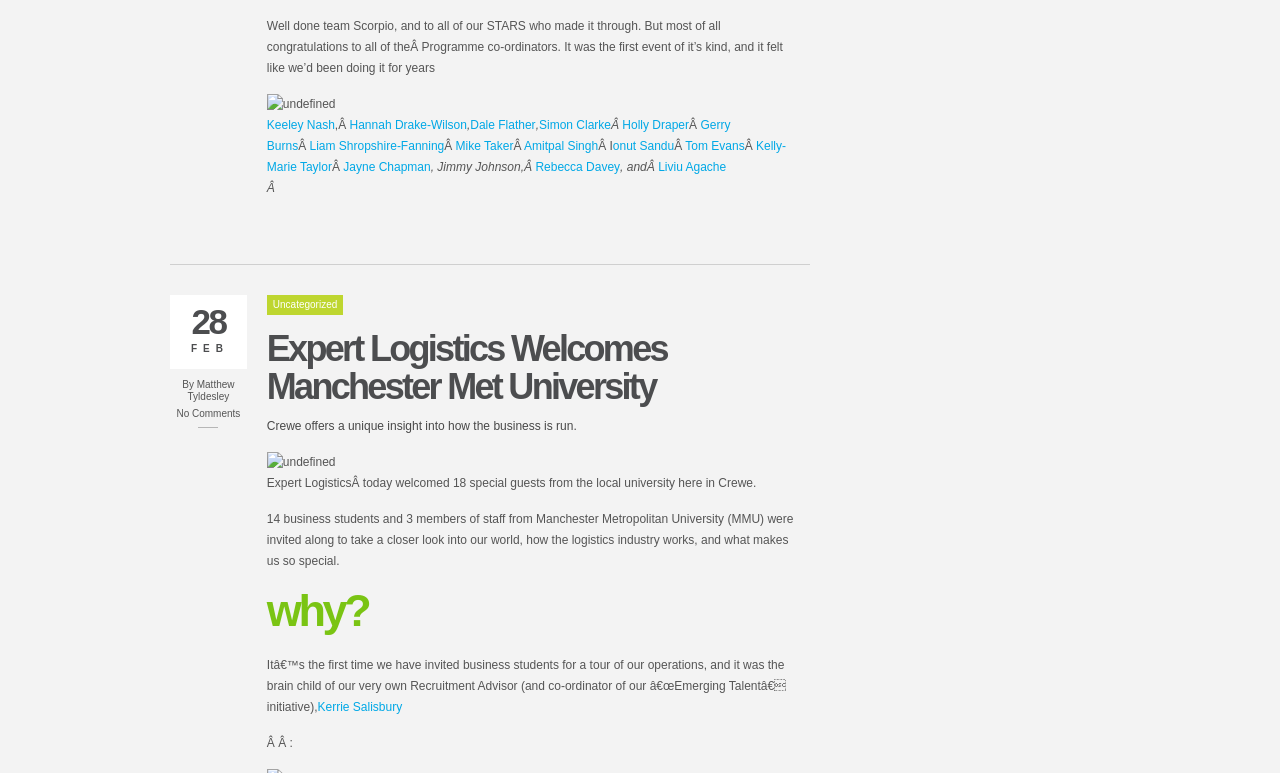Identify the bounding box coordinates of the section that should be clicked to achieve the task described: "Click on the link to read more about Expert Logistics Welcomes Manchester Met University".

[0.208, 0.424, 0.521, 0.527]